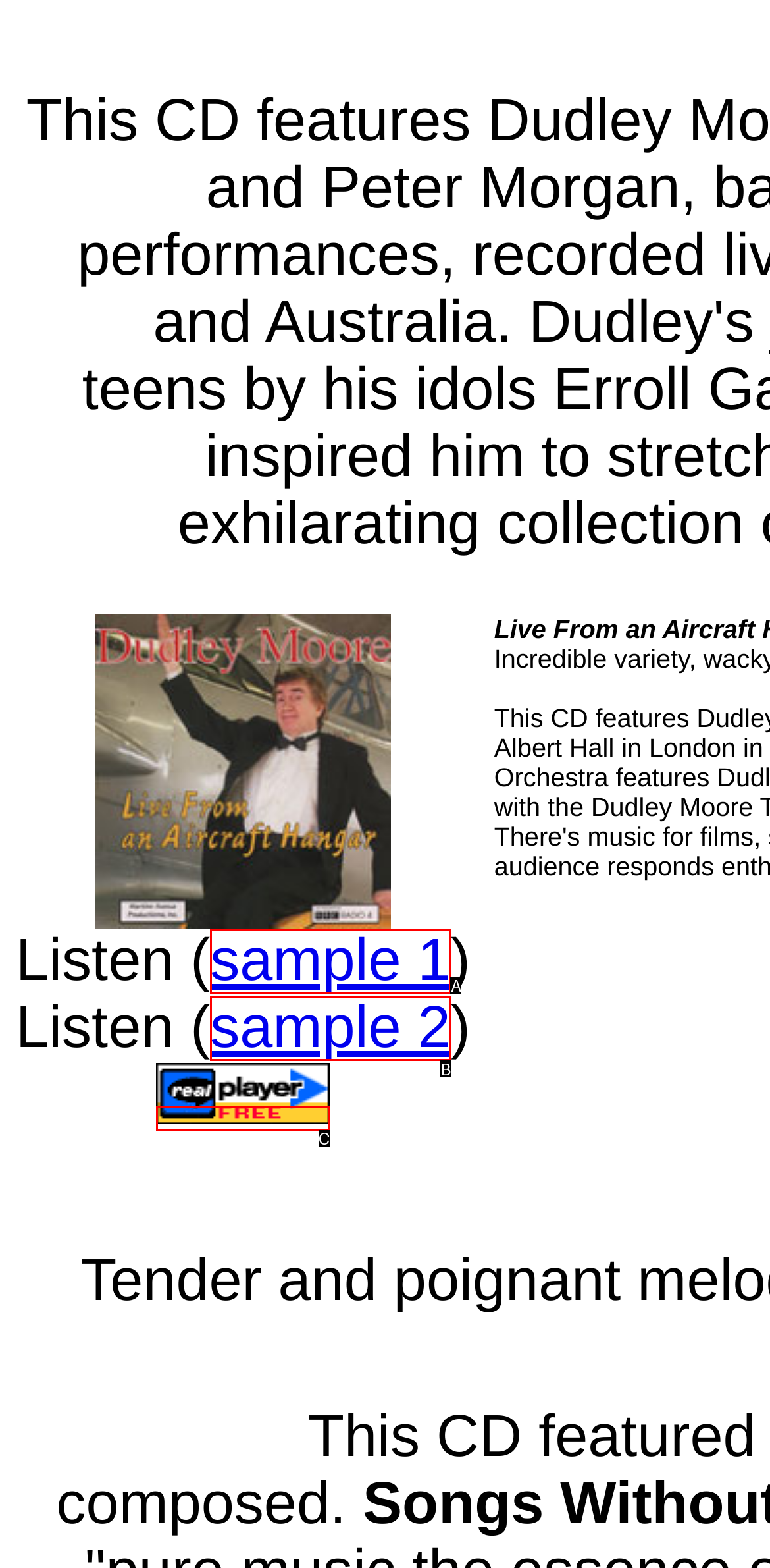Select the HTML element that corresponds to the description: parent_node: Listen (sample 1). Reply with the letter of the correct option.

C